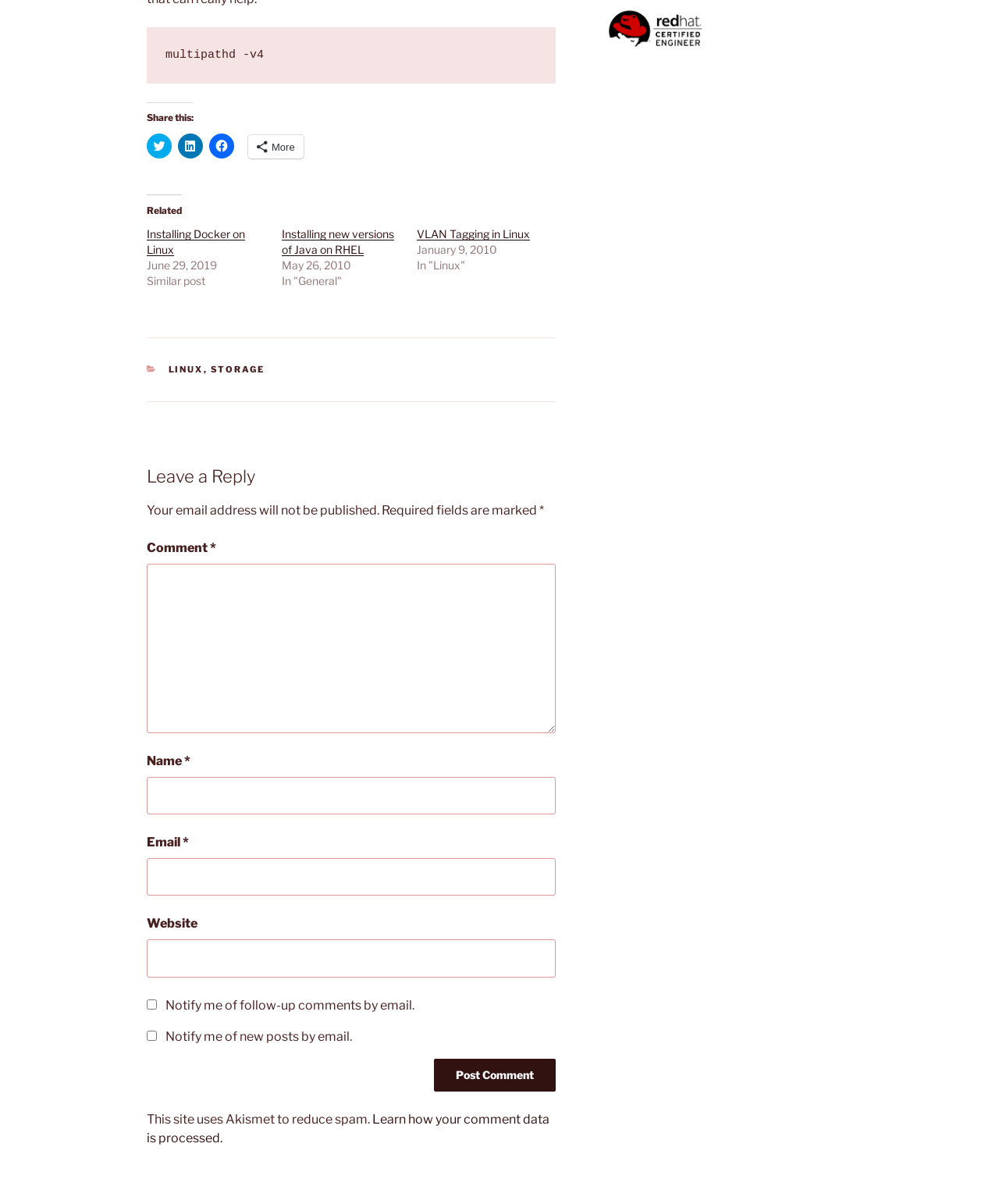Please identify the bounding box coordinates of the element's region that I should click in order to complete the following instruction: "Post a comment". The bounding box coordinates consist of four float numbers between 0 and 1, i.e., [left, top, right, bottom].

[0.435, 0.879, 0.556, 0.906]